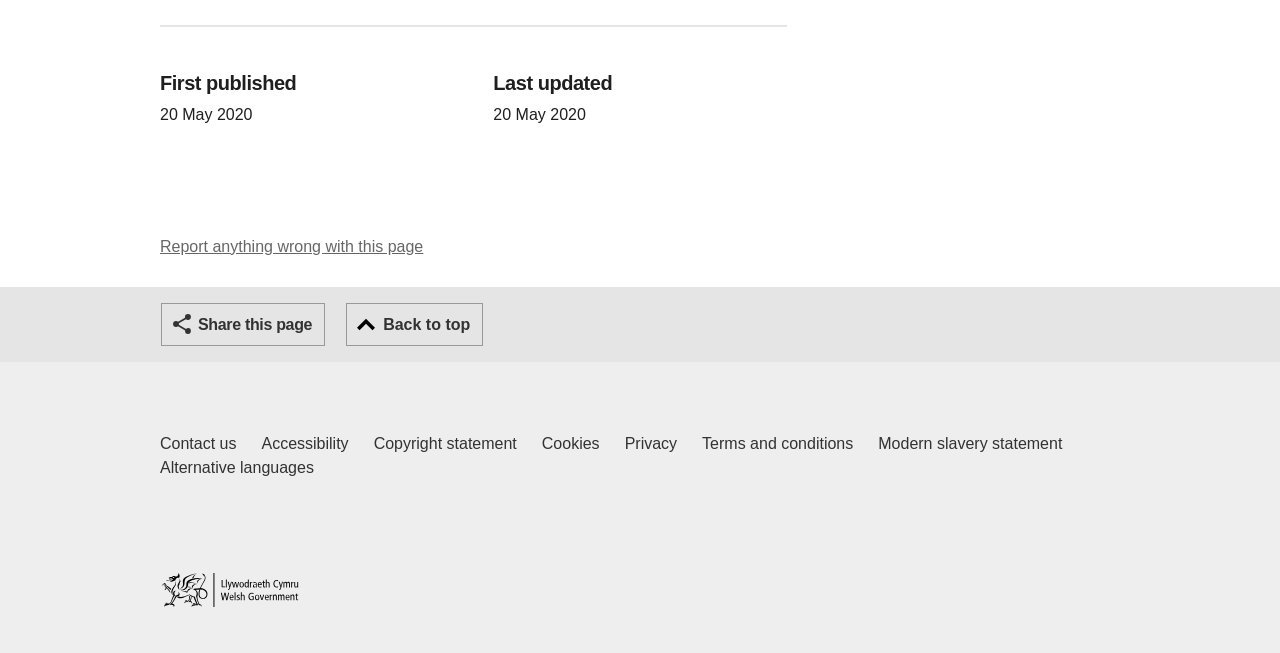Respond with a single word or phrase to the following question:
What is the purpose of the banner?

Report anything wrong with this page